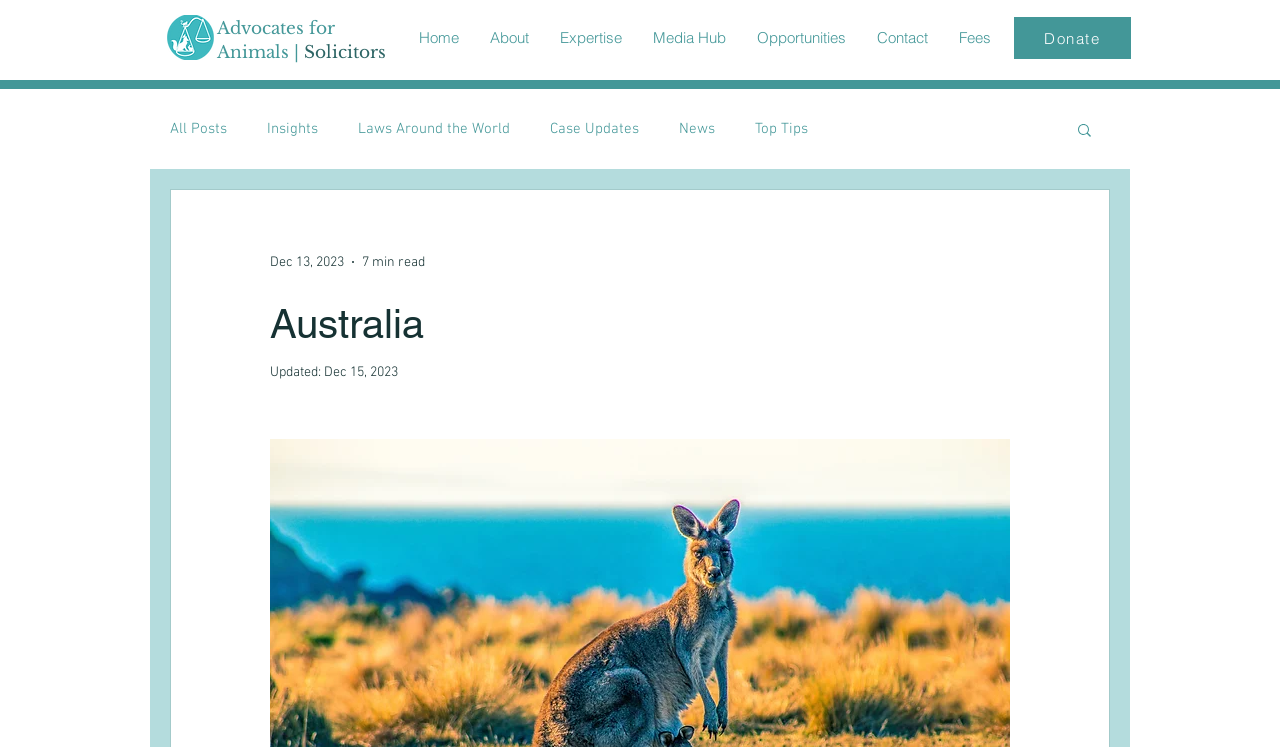Determine the bounding box coordinates of the target area to click to execute the following instruction: "Click the Donate button."

[0.792, 0.023, 0.884, 0.079]